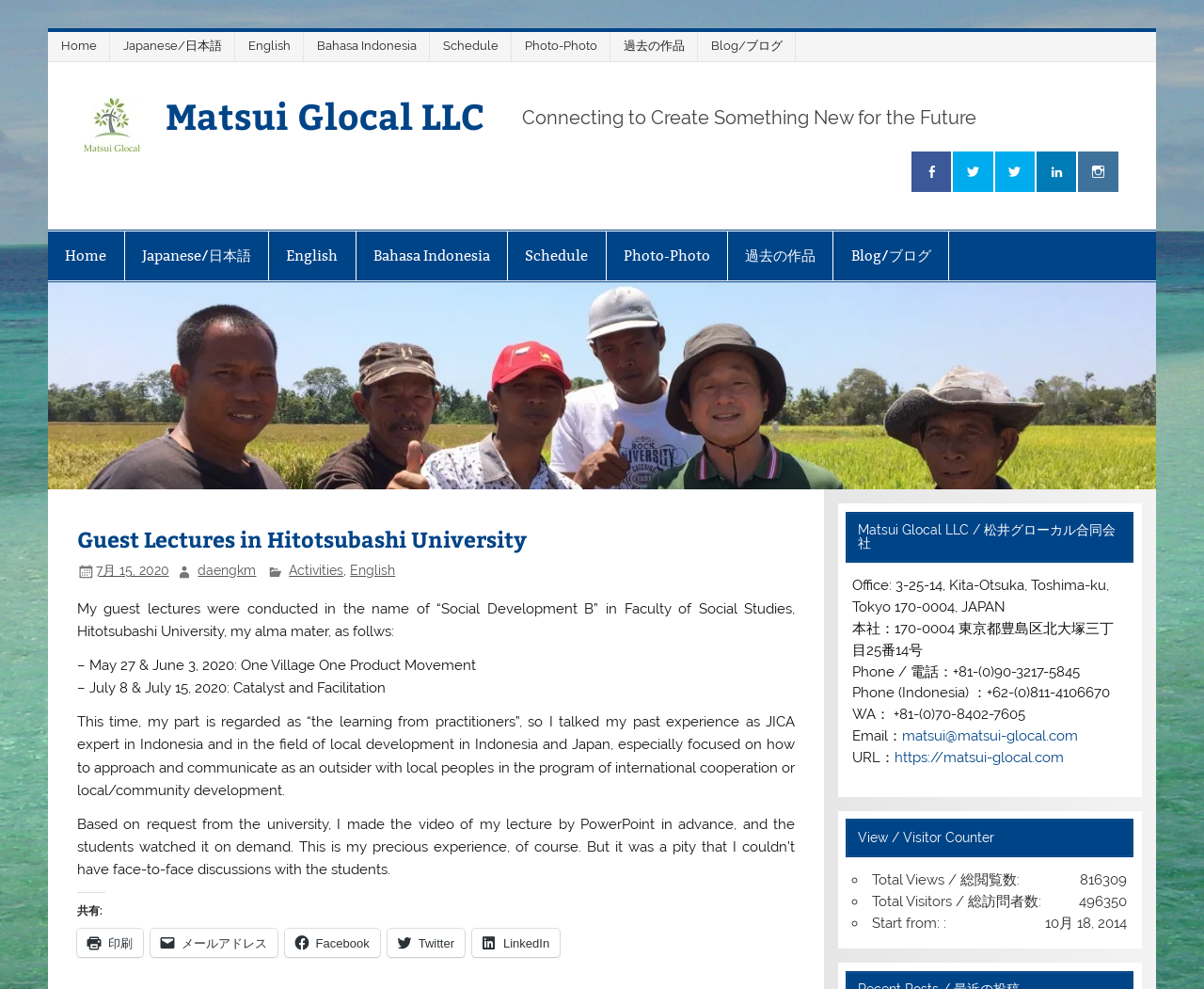Please locate the bounding box coordinates of the region I need to click to follow this instruction: "Register now".

None